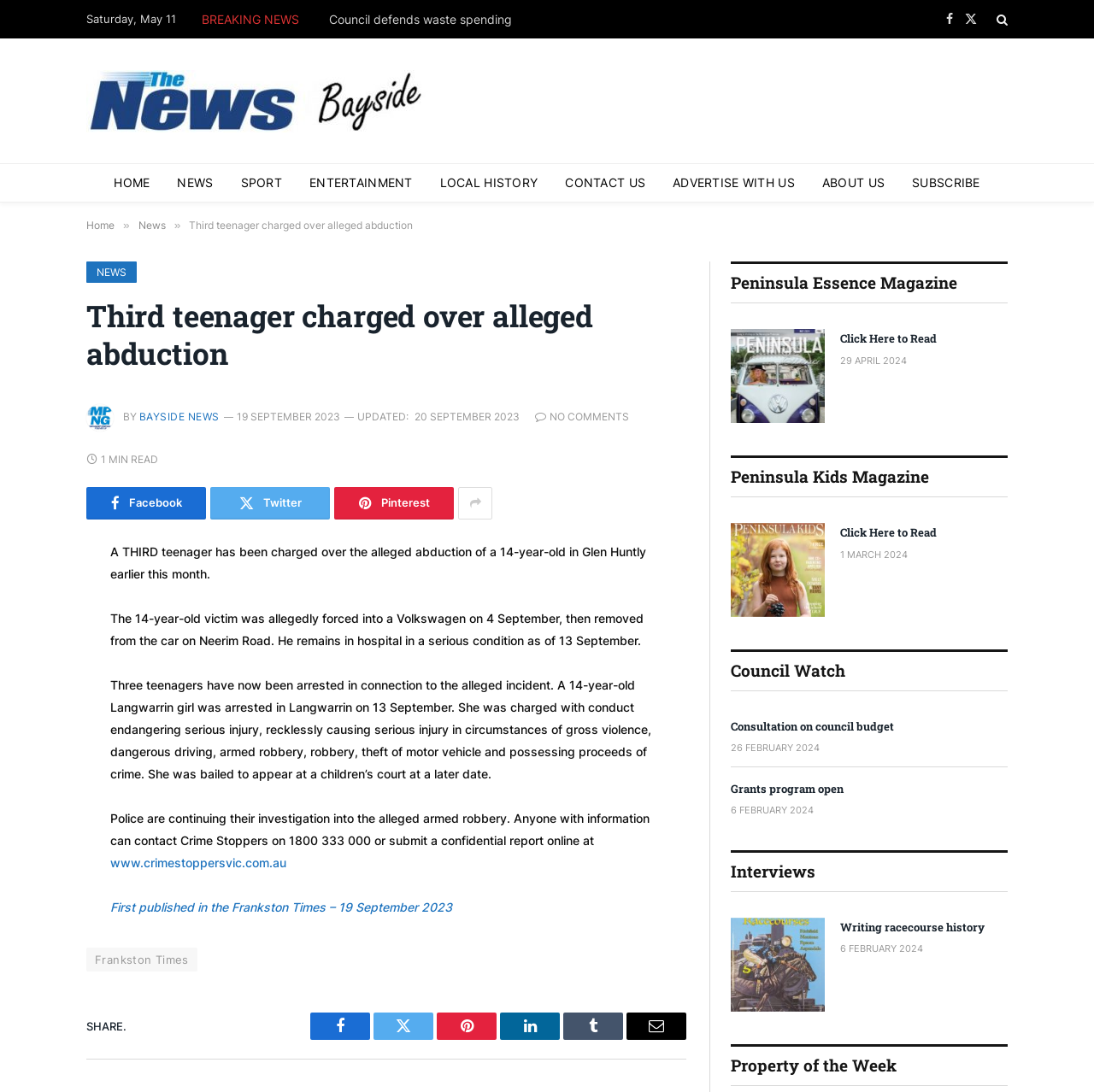How many teenagers have been arrested in connection to the alleged incident?
Answer briefly with a single word or phrase based on the image.

Three